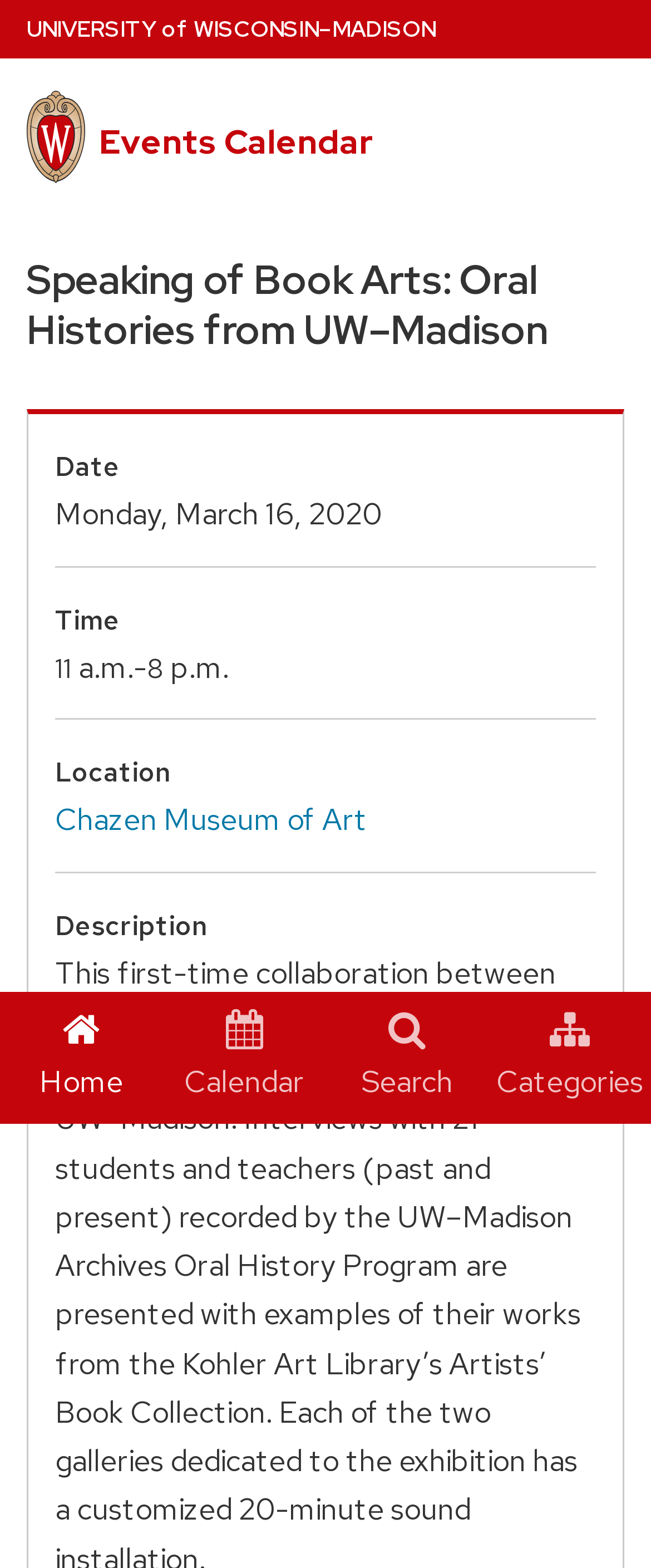Can you determine the main header of this webpage?

Speaking of Book Arts: Oral Histories from UW–Madison